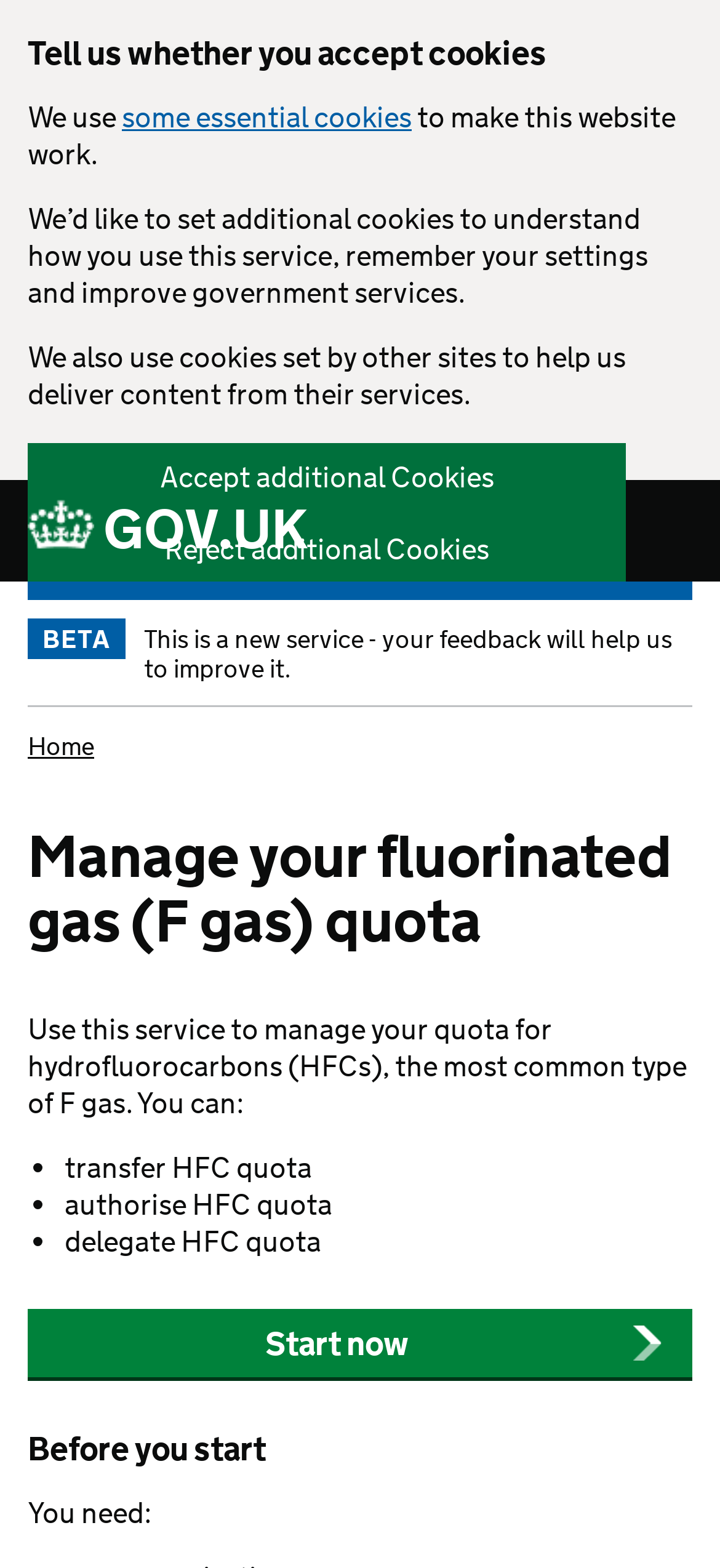Given the webpage screenshot, identify the bounding box of the UI element that matches this description: "some essential cookies".

[0.169, 0.064, 0.572, 0.088]